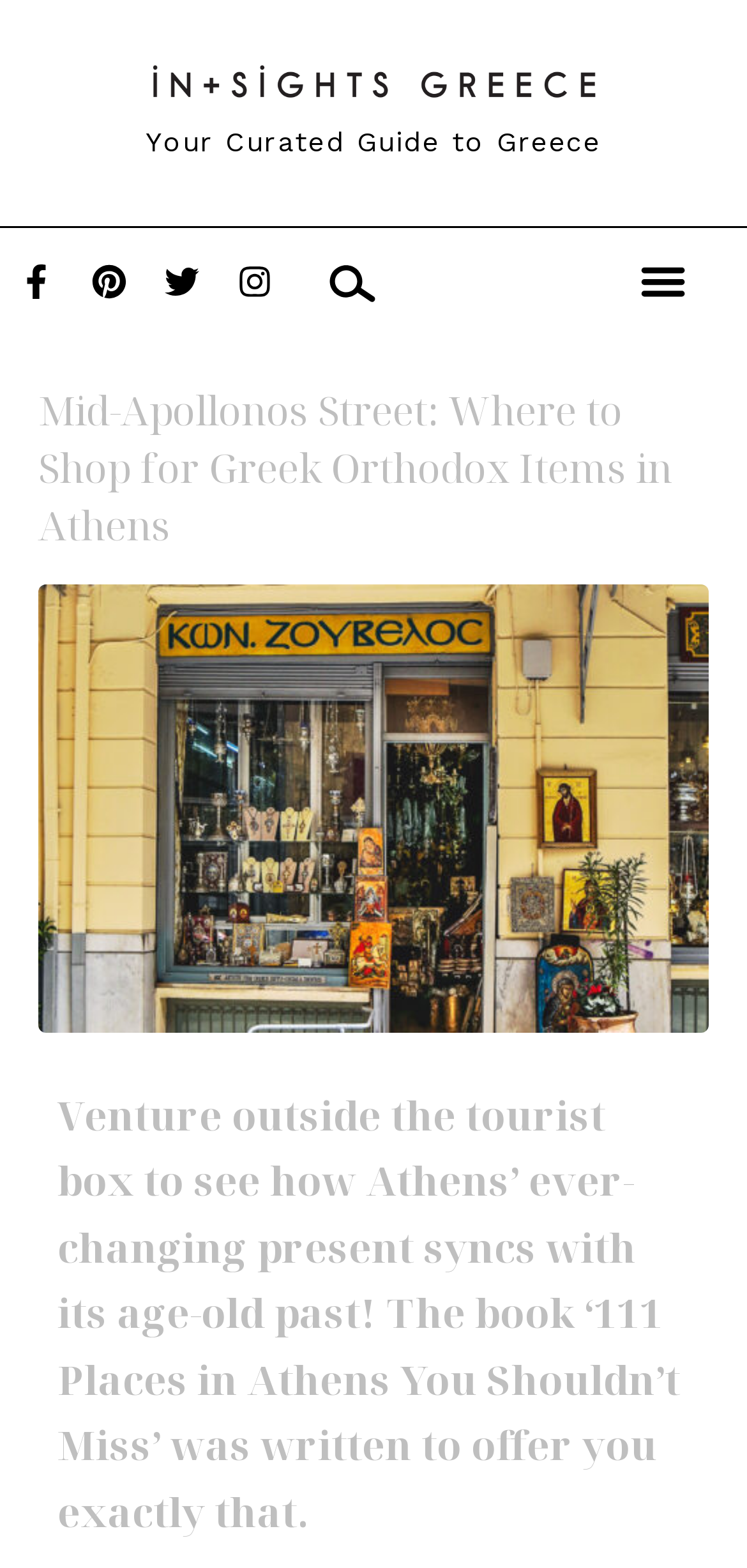Summarize the webpage with a detailed and informative caption.

The webpage is about Apollonos Street Archives, which provides insights into Greece. At the top, there is a link to "Insights Greece" accompanied by an image with the same name, taking up most of the top section. Below this, there is a heading that reads "Your Curated Guide to Greece". 

To the right of the heading, there are four social media links, namely Facebook, Pinterest, Twitter, and Instagram, each represented by an icon. 

On the right side of the page, there is a search bar with a magnifying glass icon. 

The main content of the page is divided into two sections. The first section features an image that takes up most of the width, with a header on top that reads "Mid-Apollonos Street: Where to Shop for Greek Orthodox Items in Athens". Below the header, there is a link with the same title. 

The second section is a long paragraph that starts with "Venture outside the tourist box to see how Athens’ ever-changing present syncs with its age-old past! The book ‘111 Places in Athens You Shouldn’t Miss’ was written to offer you exactly that." This section is located below the first section, taking up the rest of the page.